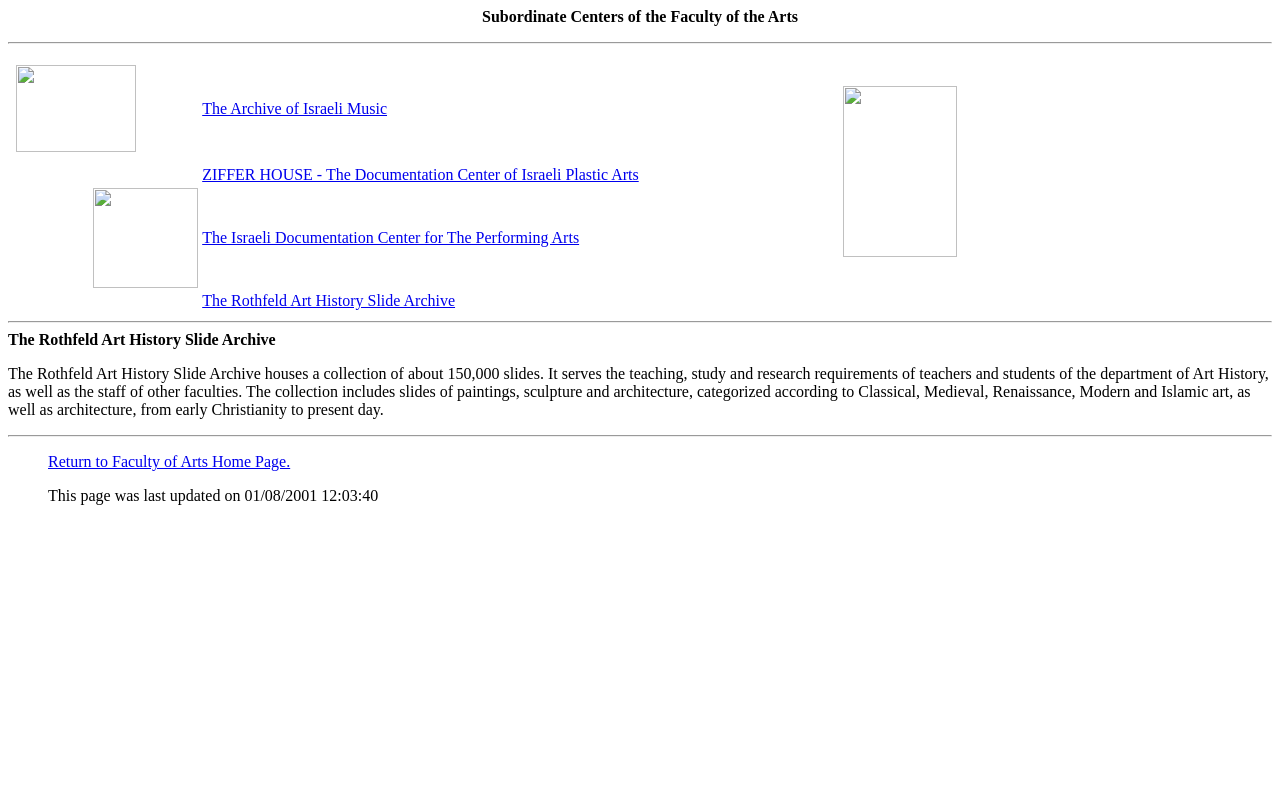Please determine the bounding box coordinates for the element with the description: "Contact".

None